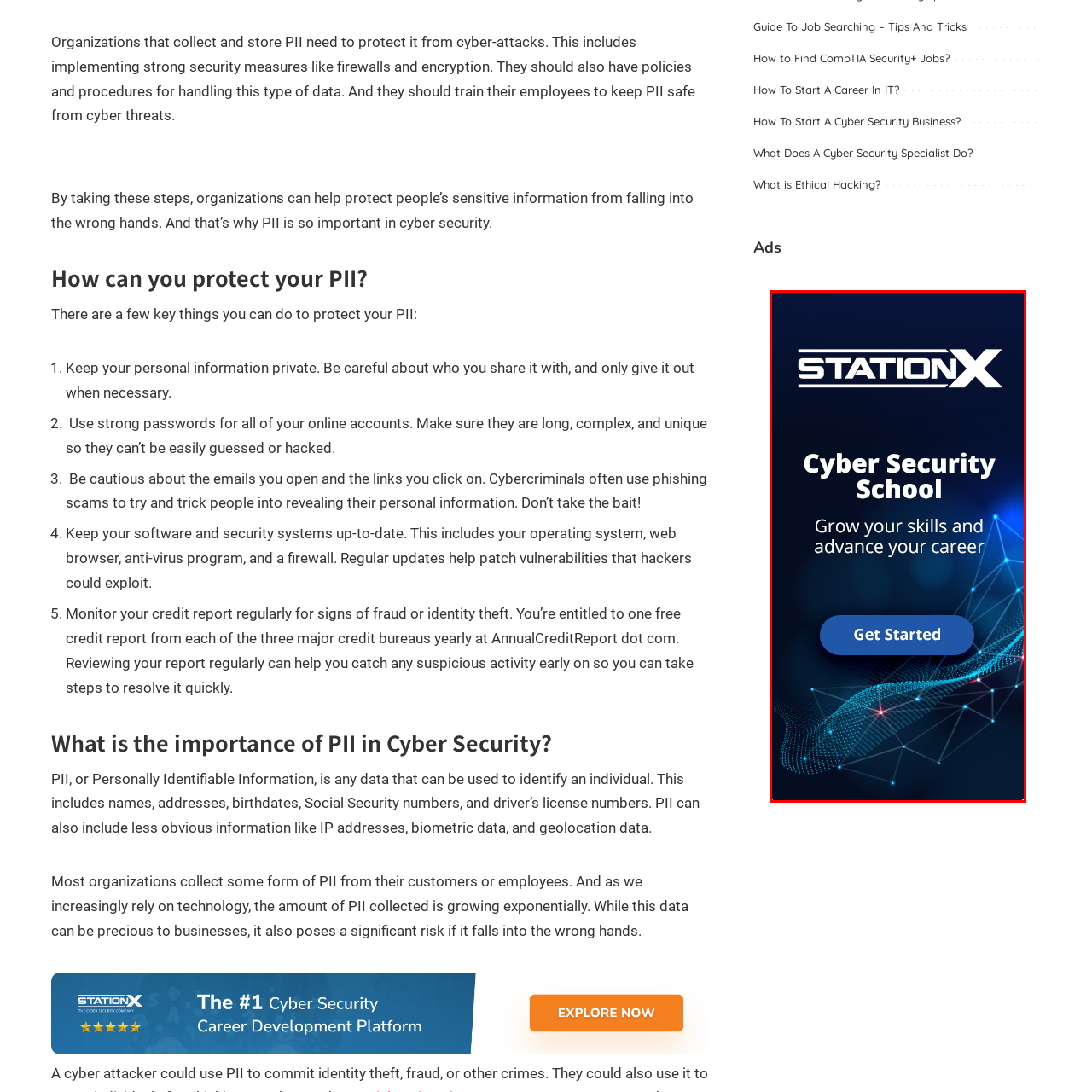Focus your attention on the picture enclosed within the red border and formulate a detailed answer to the question below, using the image as your primary reference: 
What is the purpose of the 'Get Started' button?

The 'Get Started' button is a call-to-action, which implies that it is meant to prompt the viewer to take immediate action, in this case, to enroll in the StationX Cyber Security School program.